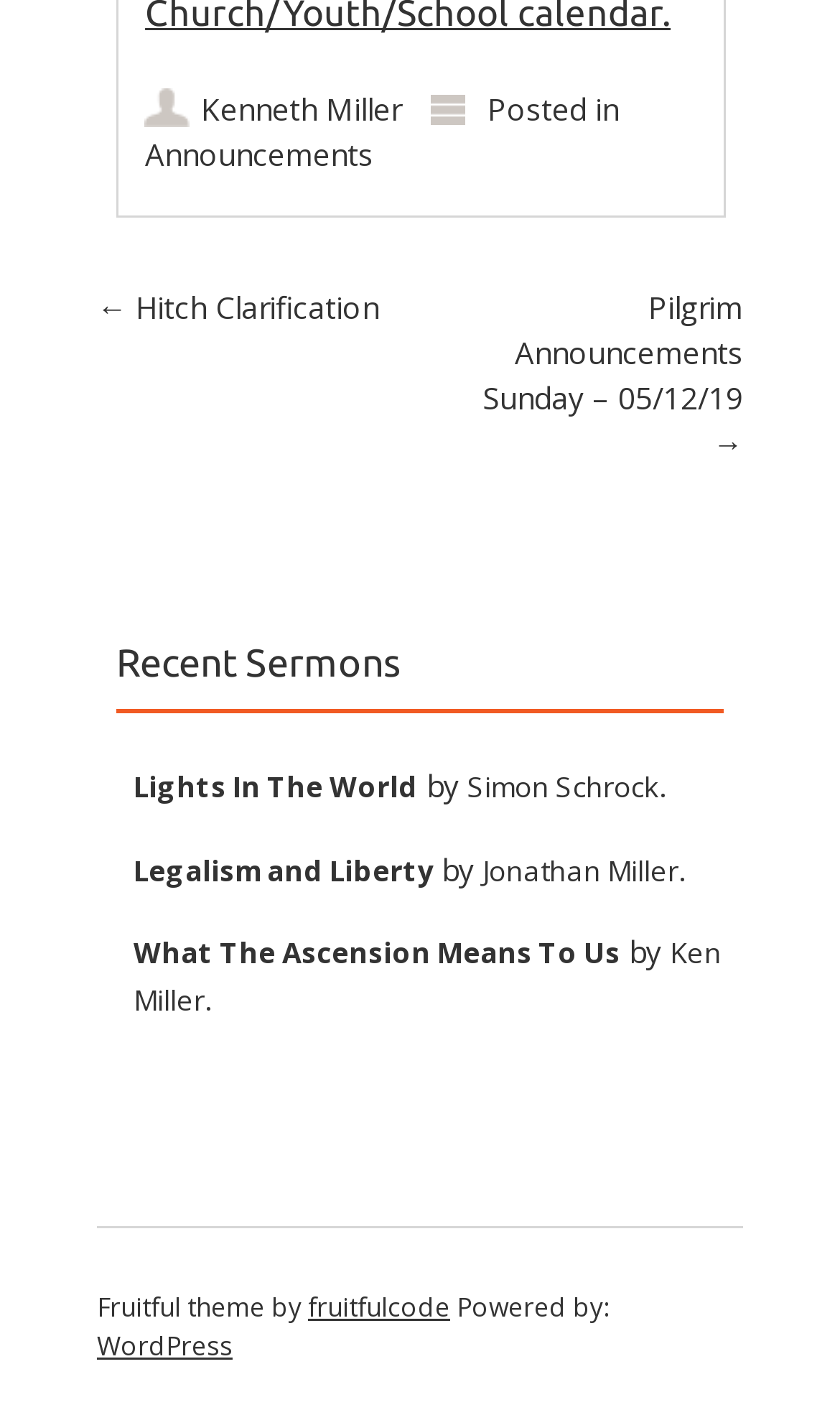Specify the bounding box coordinates of the area to click in order to follow the given instruction: "Explore WordPress."

[0.115, 0.937, 0.277, 0.963]